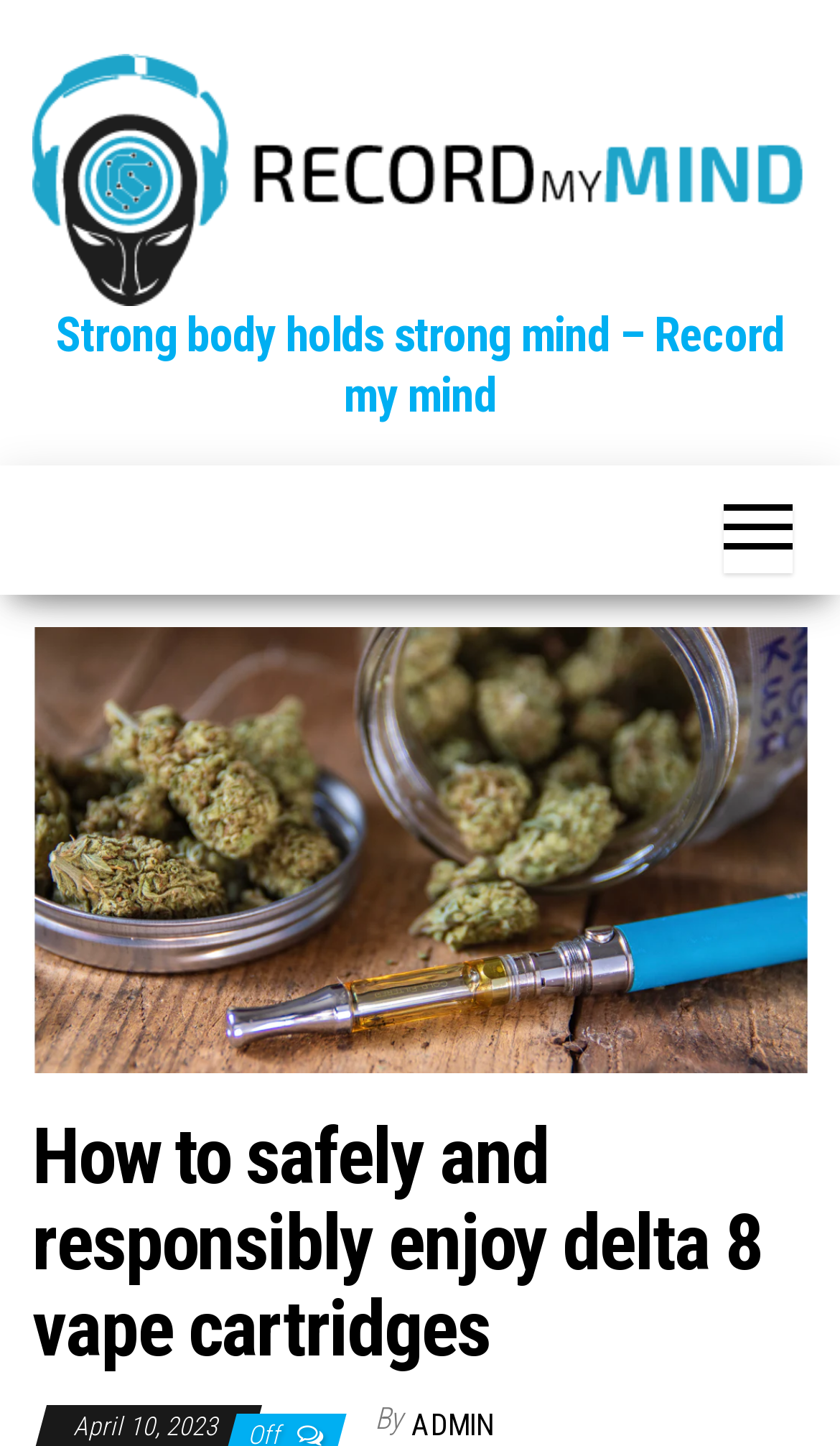Using the provided element description "admin", determine the bounding box coordinates of the UI element.

[0.49, 0.973, 0.587, 0.997]